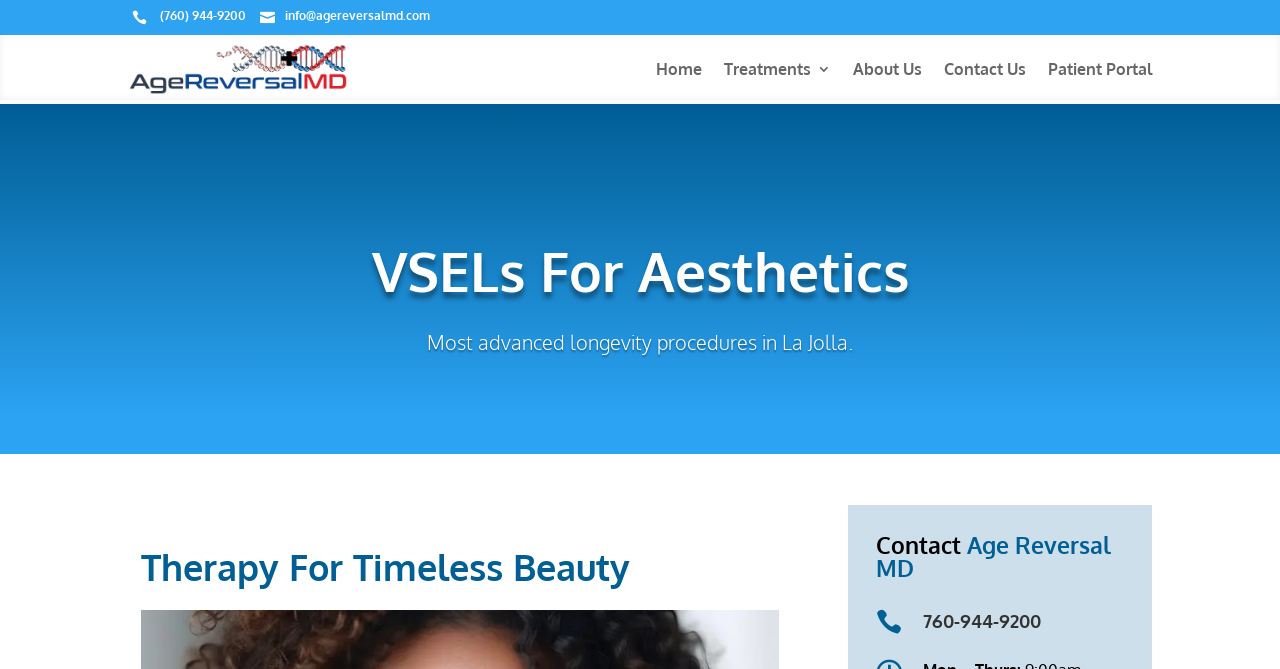Please determine the headline of the webpage and provide its content.

VSELs For Aesthetics